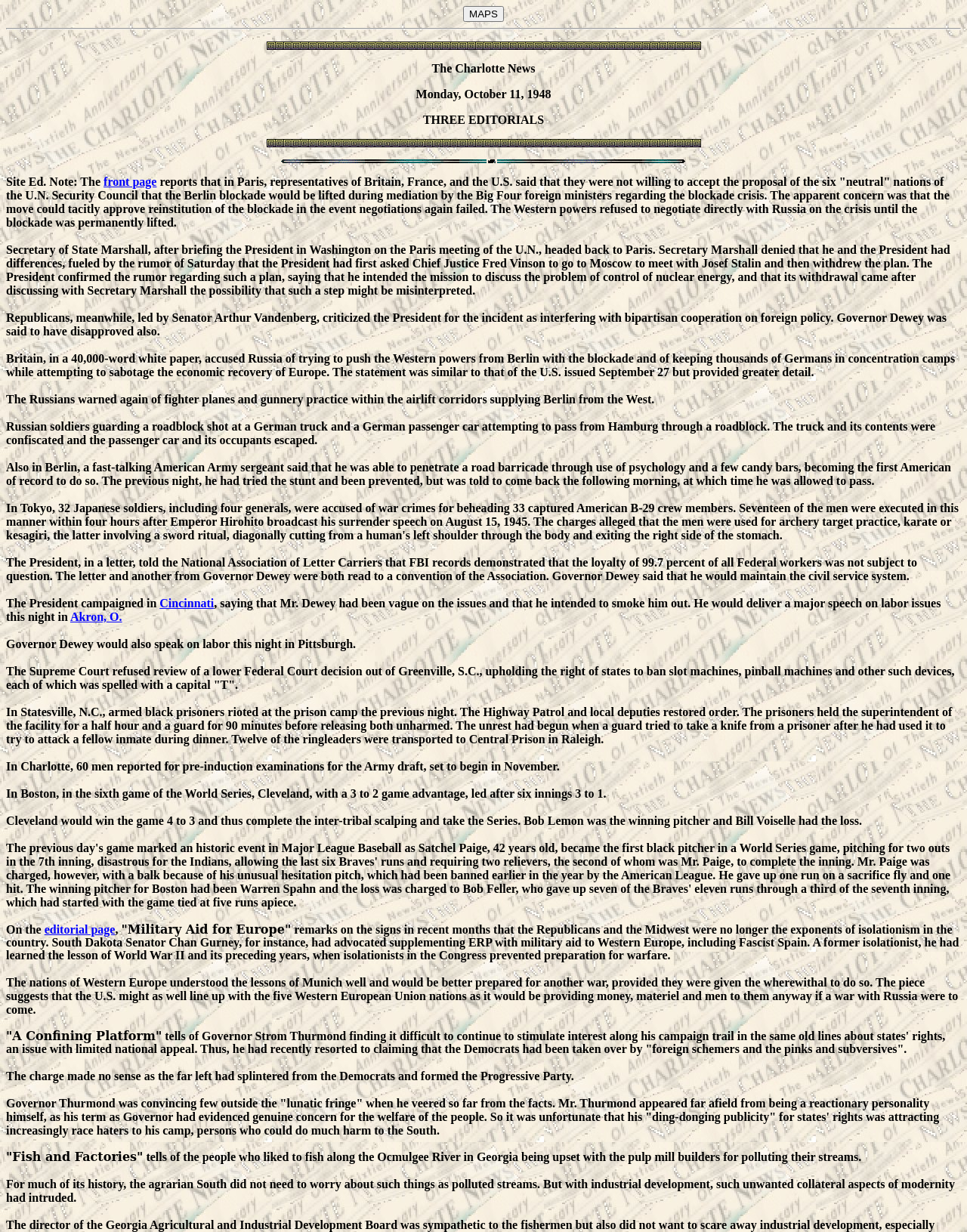Use one word or a short phrase to answer the question provided: 
Who is the author of the article about Governor Strom Thurmond?

Not specified